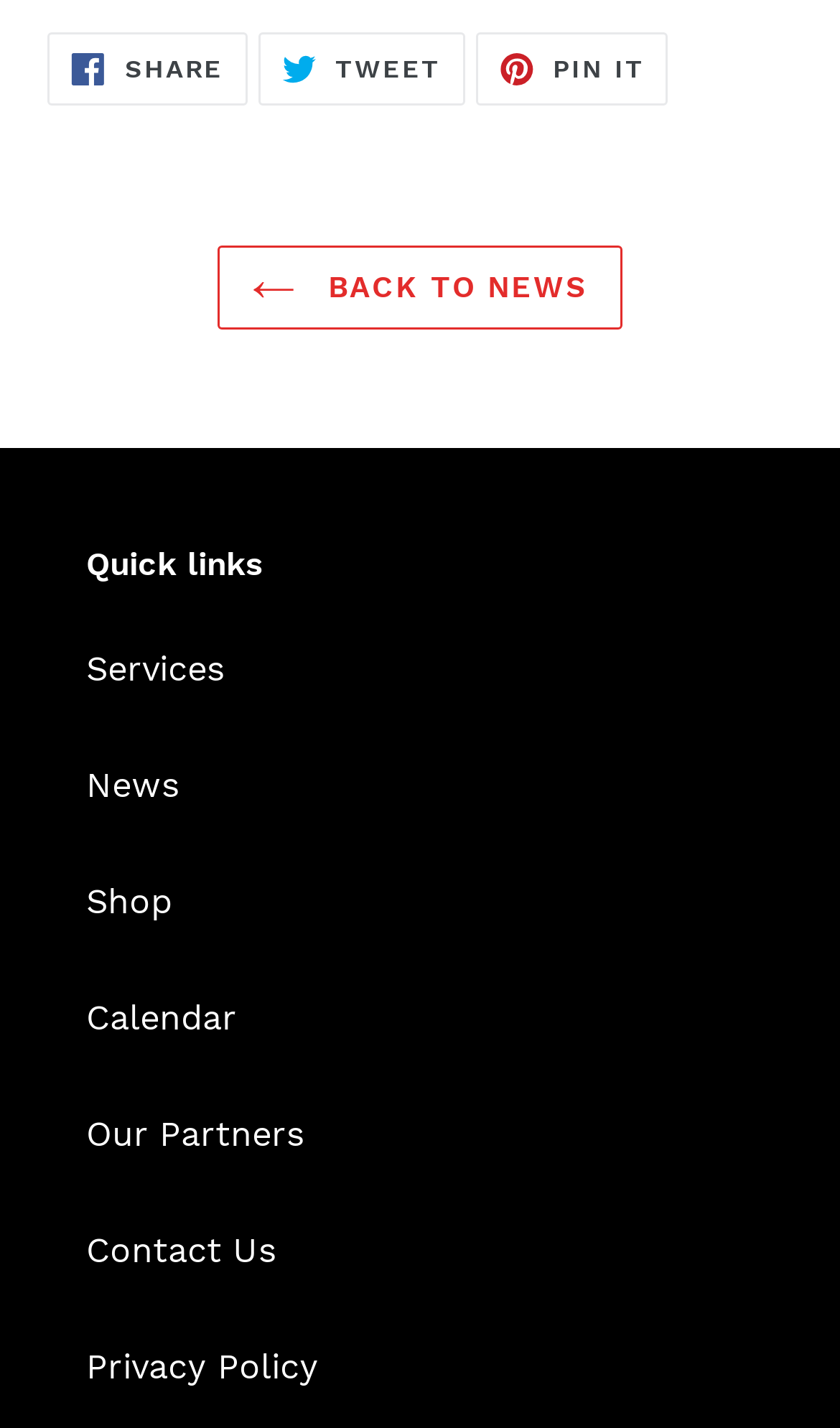How many links are in the 'Quick links' section?
Based on the image, respond with a single word or phrase.

7